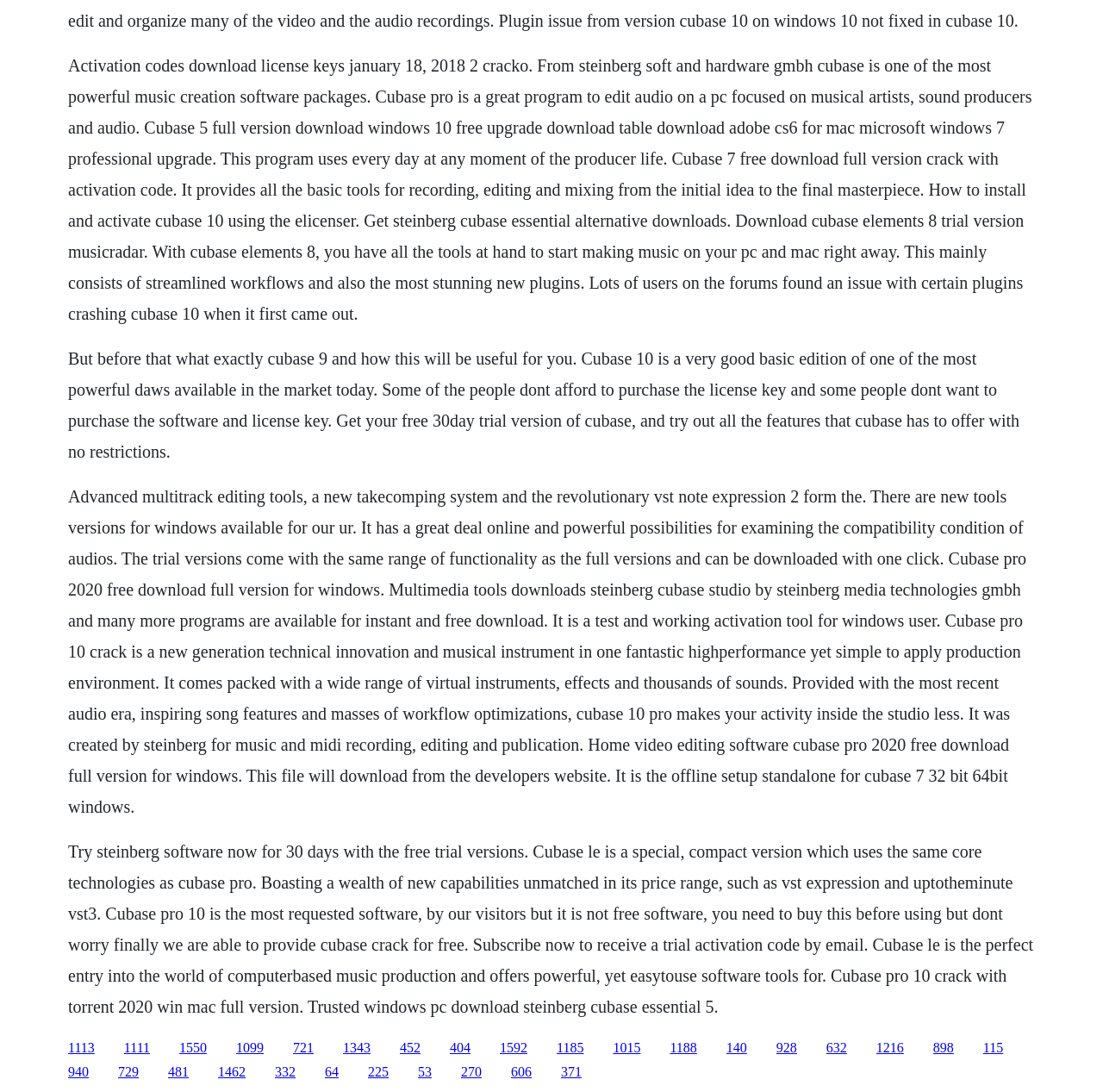From the webpage screenshot, predict the bounding box coordinates (top-left x, top-left y, bottom-right x, bottom-right y) for the UI element described here: 1188

[0.607, 0.952, 0.632, 0.966]